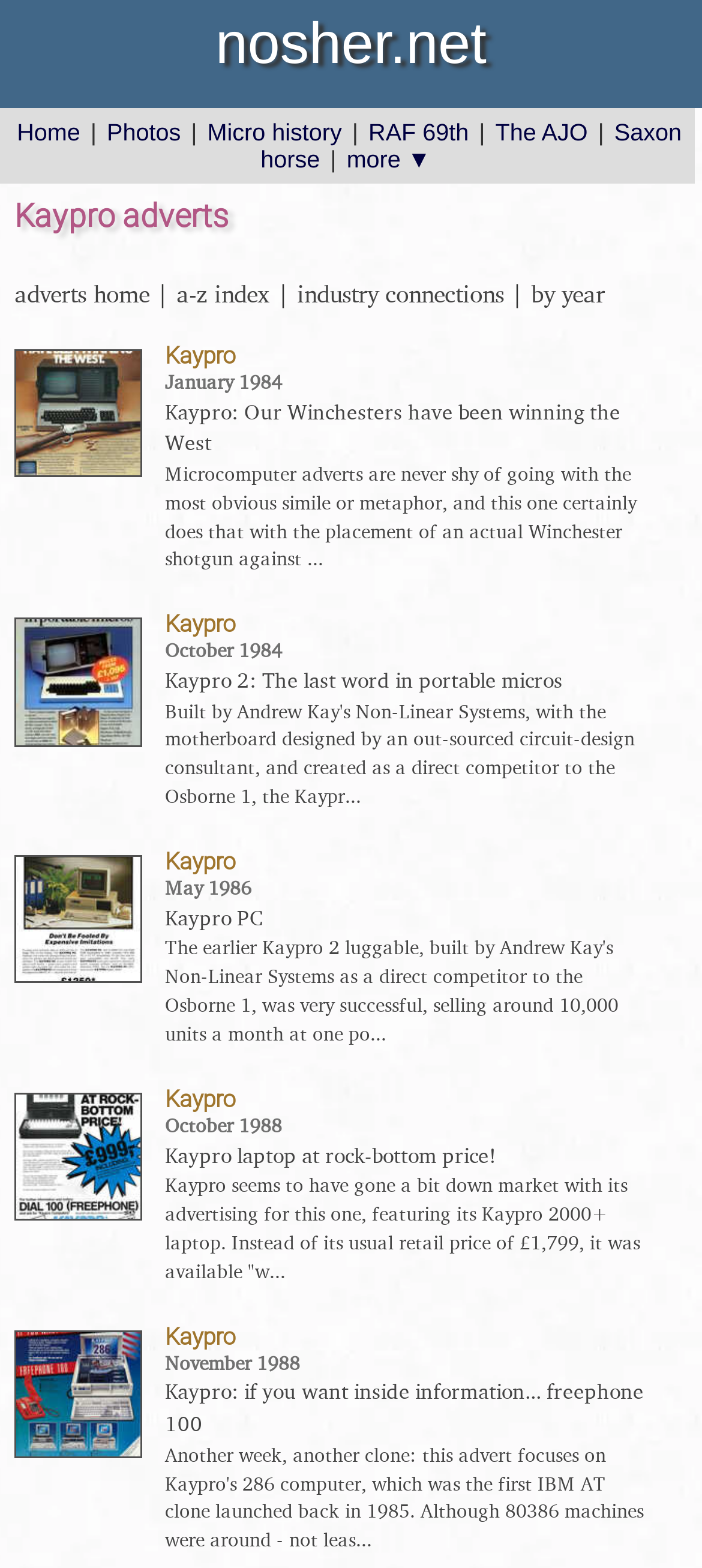Kindly determine the bounding box coordinates of the area that needs to be clicked to fulfill this instruction: "browse by year".

[0.756, 0.178, 0.862, 0.196]